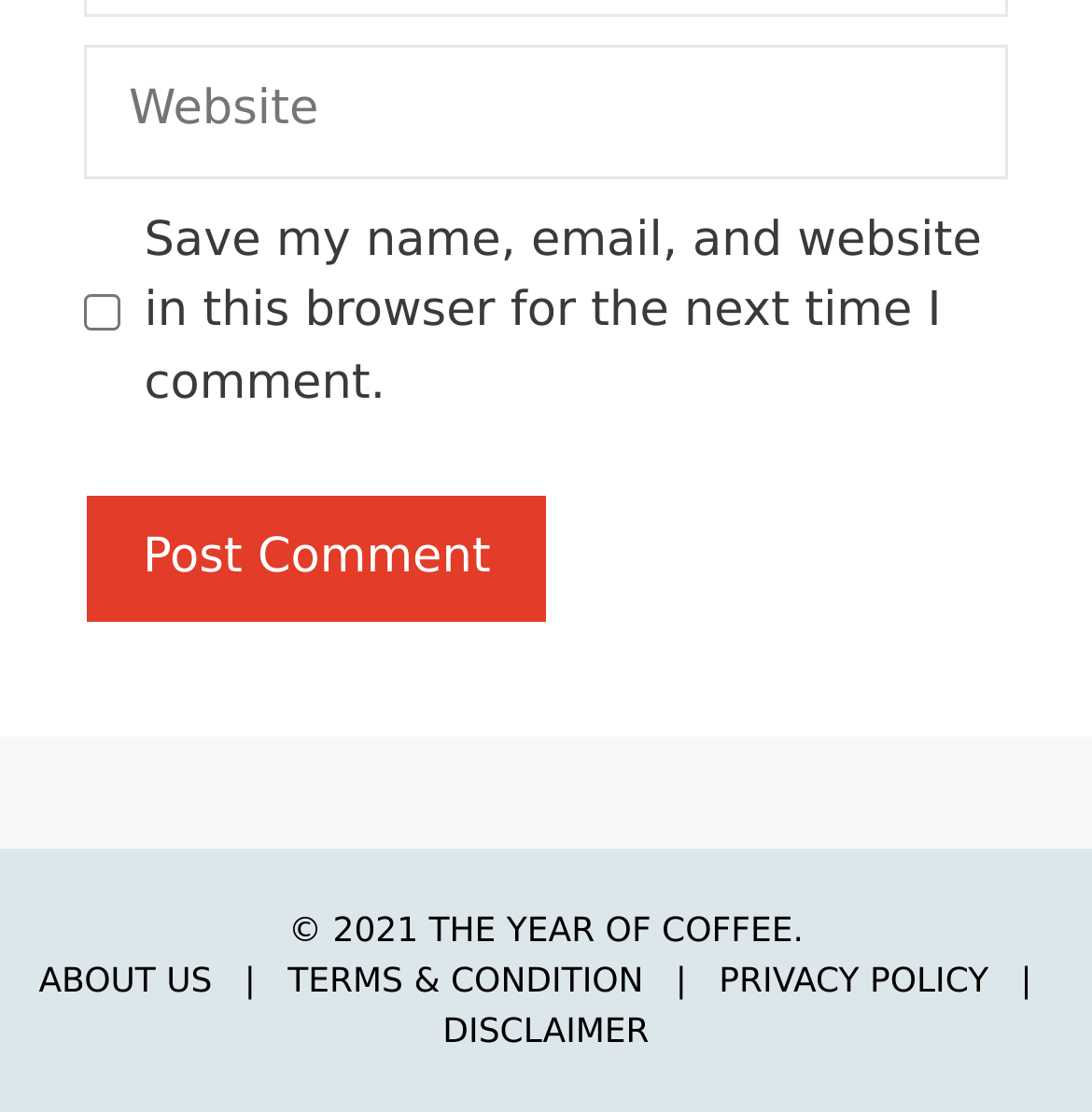Is the checkbox checked?
Look at the image and provide a detailed response to the question.

I found that the checkbox is not checked by looking at the checkbox element, which has the attribute 'checked: false'.